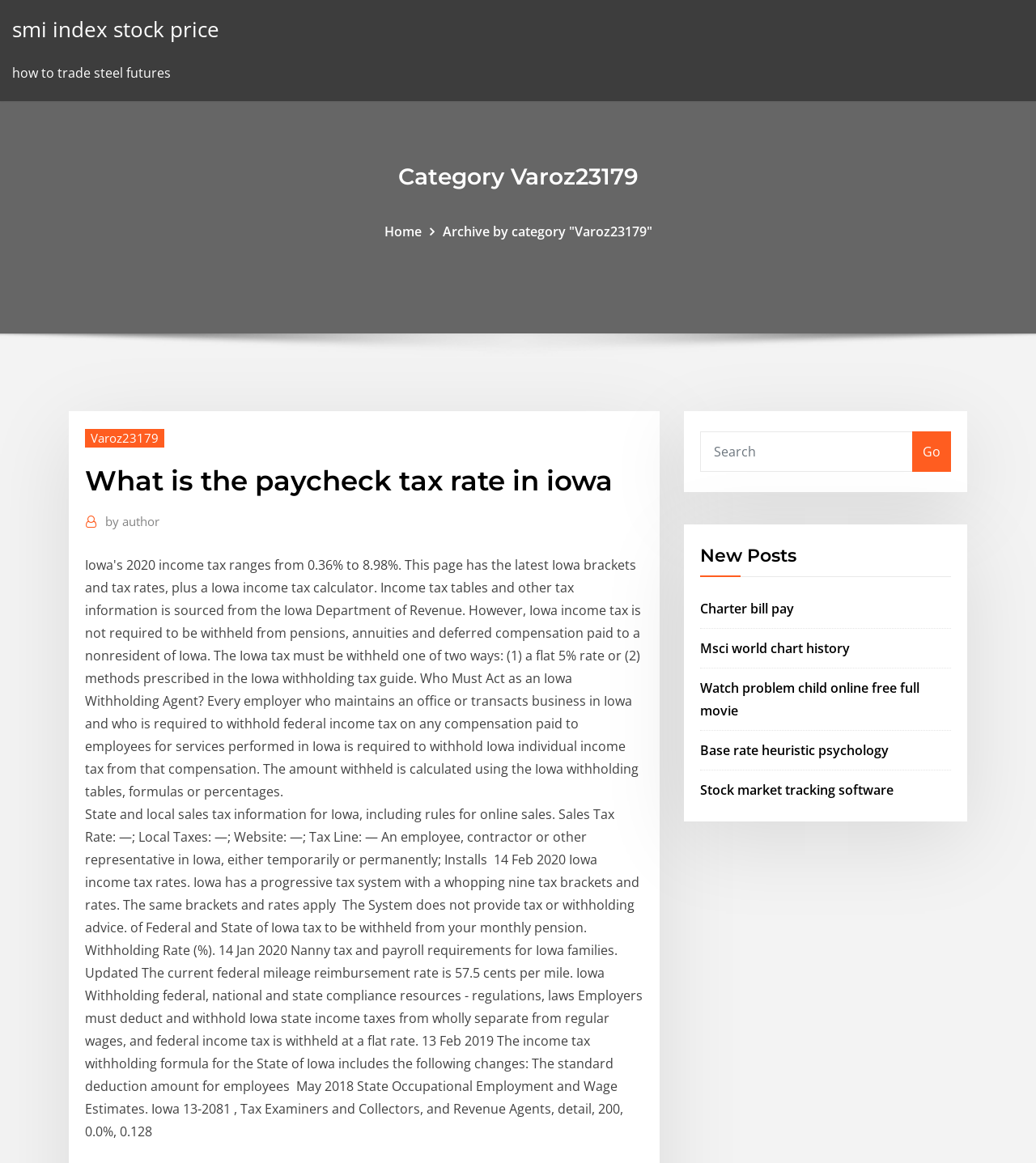How many tax brackets are in Iowa's progressive tax system?
Based on the visual, give a brief answer using one word or a short phrase.

nine